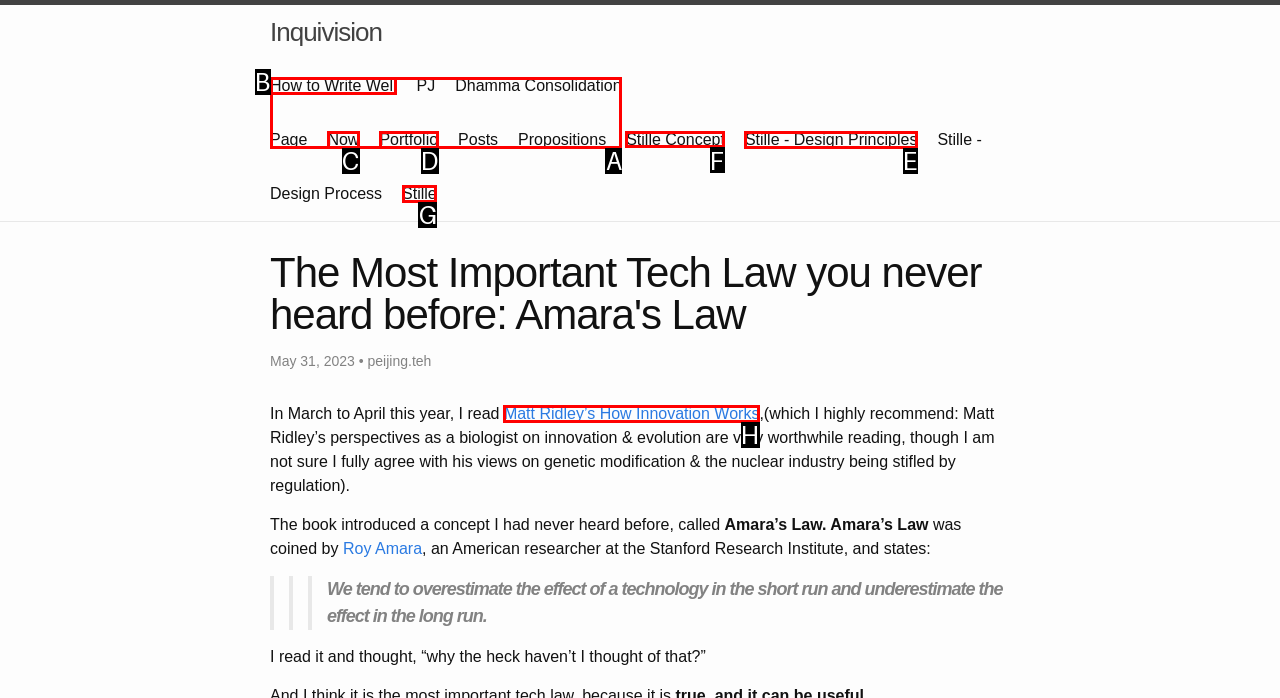Point out which HTML element you should click to fulfill the task: Explore the Stille Concept.
Provide the option's letter from the given choices.

F